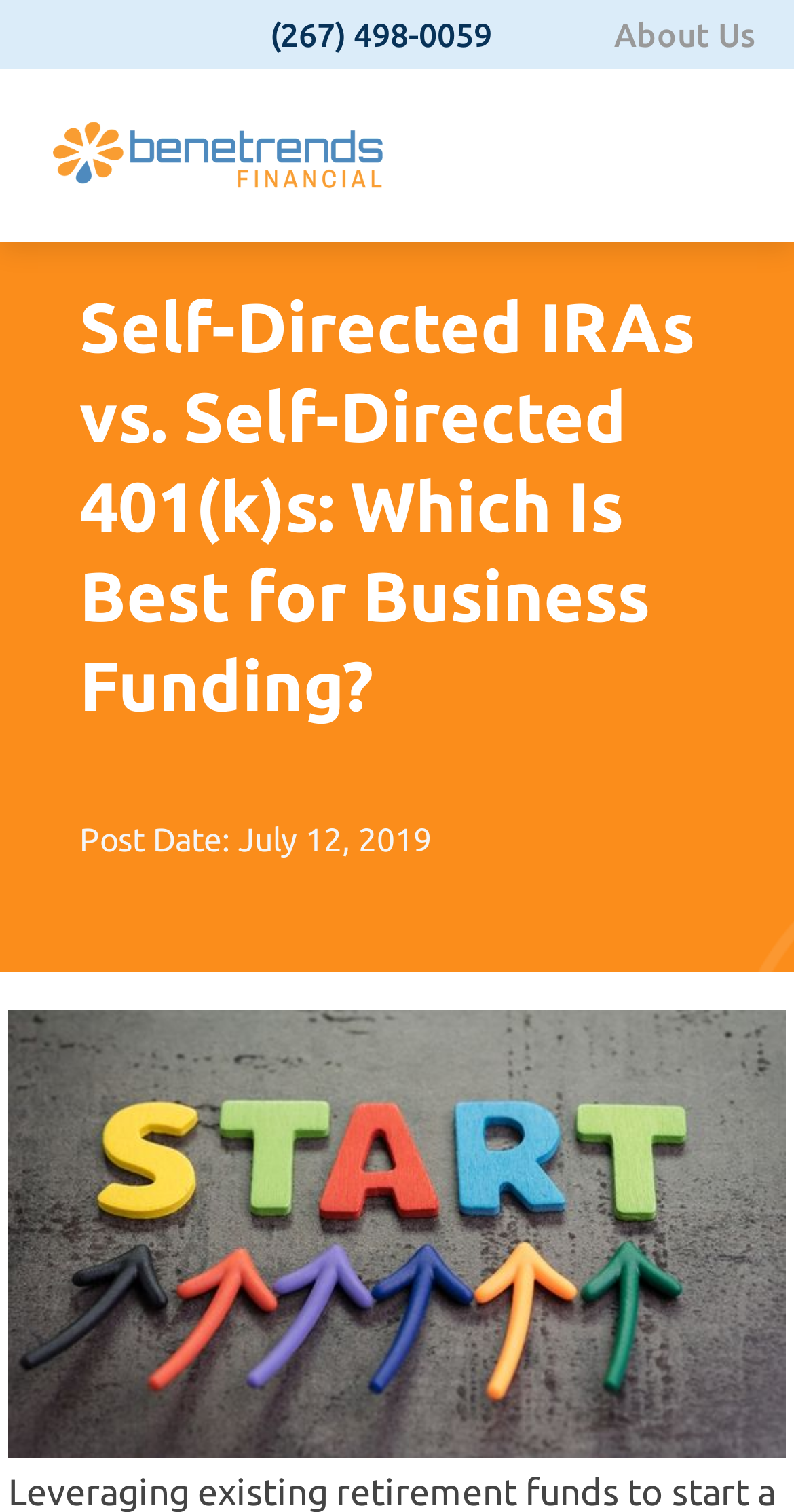What is the company name?
Provide a detailed and well-explained answer to the question.

I found a link and an image on the top left section of the webpage, both with the text 'Benetrends Financial'. This suggests that Benetrends Financial is the company or organization that owns or operates this website.